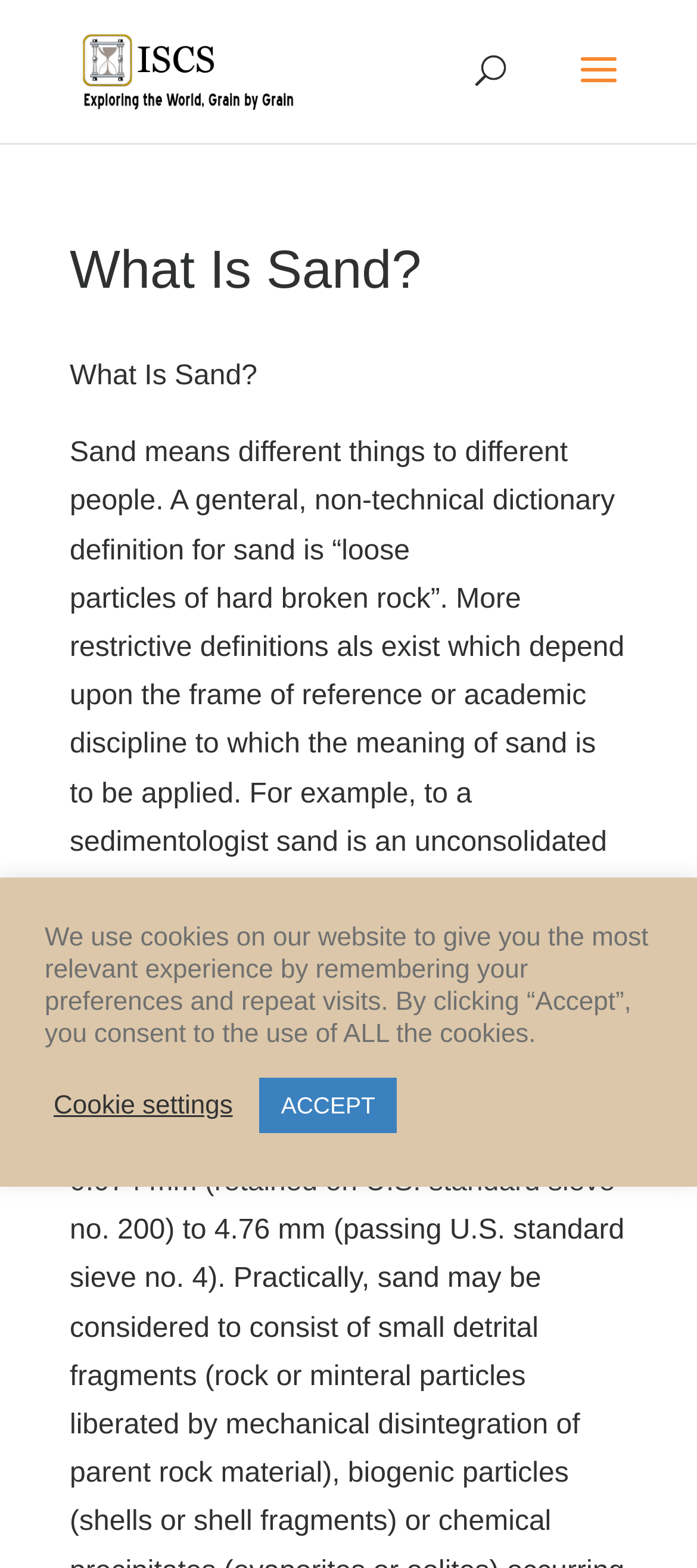What is the purpose of the cookie section?
Please use the image to provide a one-word or short phrase answer.

To give consent for cookies